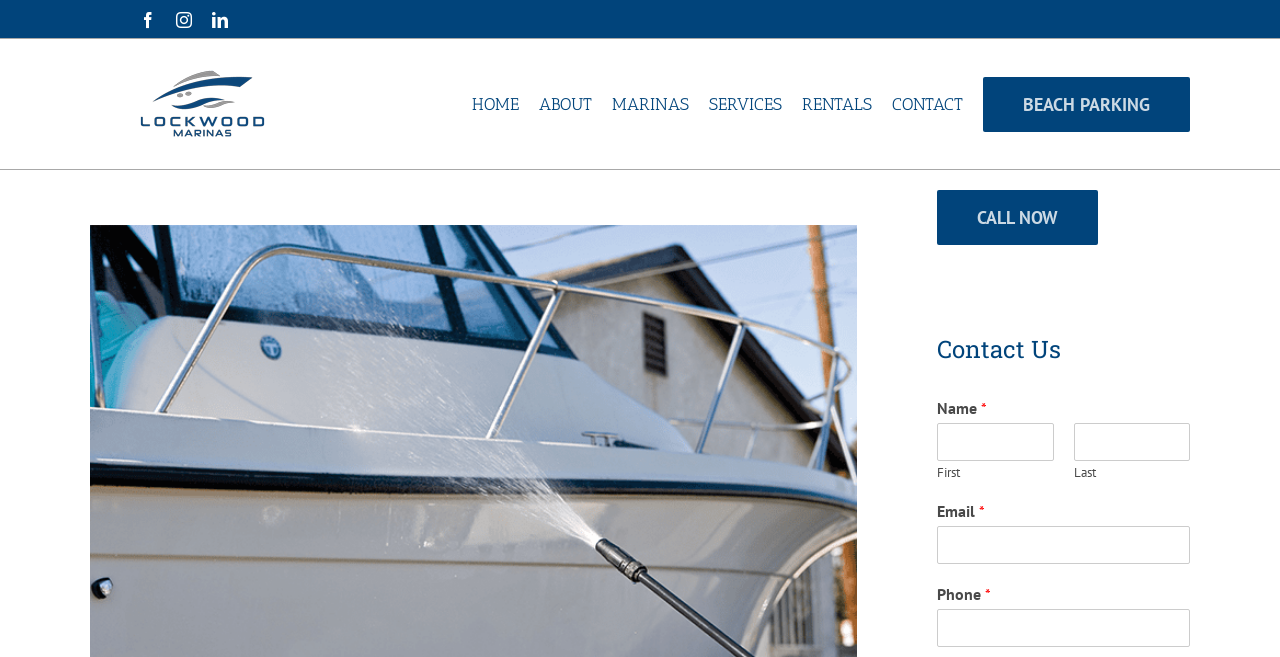Generate a thorough caption detailing the webpage content.

This webpage is about Boat Power Washing Services in Mystic CT, Stonington, and Clinton CT. At the top left corner, there are three social media links: Facebook, Instagram, and LinkedIn. Next to them is the Lockwood Marinas logo, which is an image. 

Below the logo, there is a main navigation menu with six links: HOME, ABOUT, MARINAS, SERVICES, RENTALS, and CONTACT. The CONTACT link has a dropdown menu with a "CALL NOW" link, a "Contact Us" heading, and a contact form. The form has fields for name, email, and phone number, each with a required asterisk symbol. 

The overall layout of the webpage is organized, with clear headings and concise text. The use of social media links and a navigation menu at the top makes it easy to navigate. The contact form is prominently displayed, making it easy for users to get in touch.